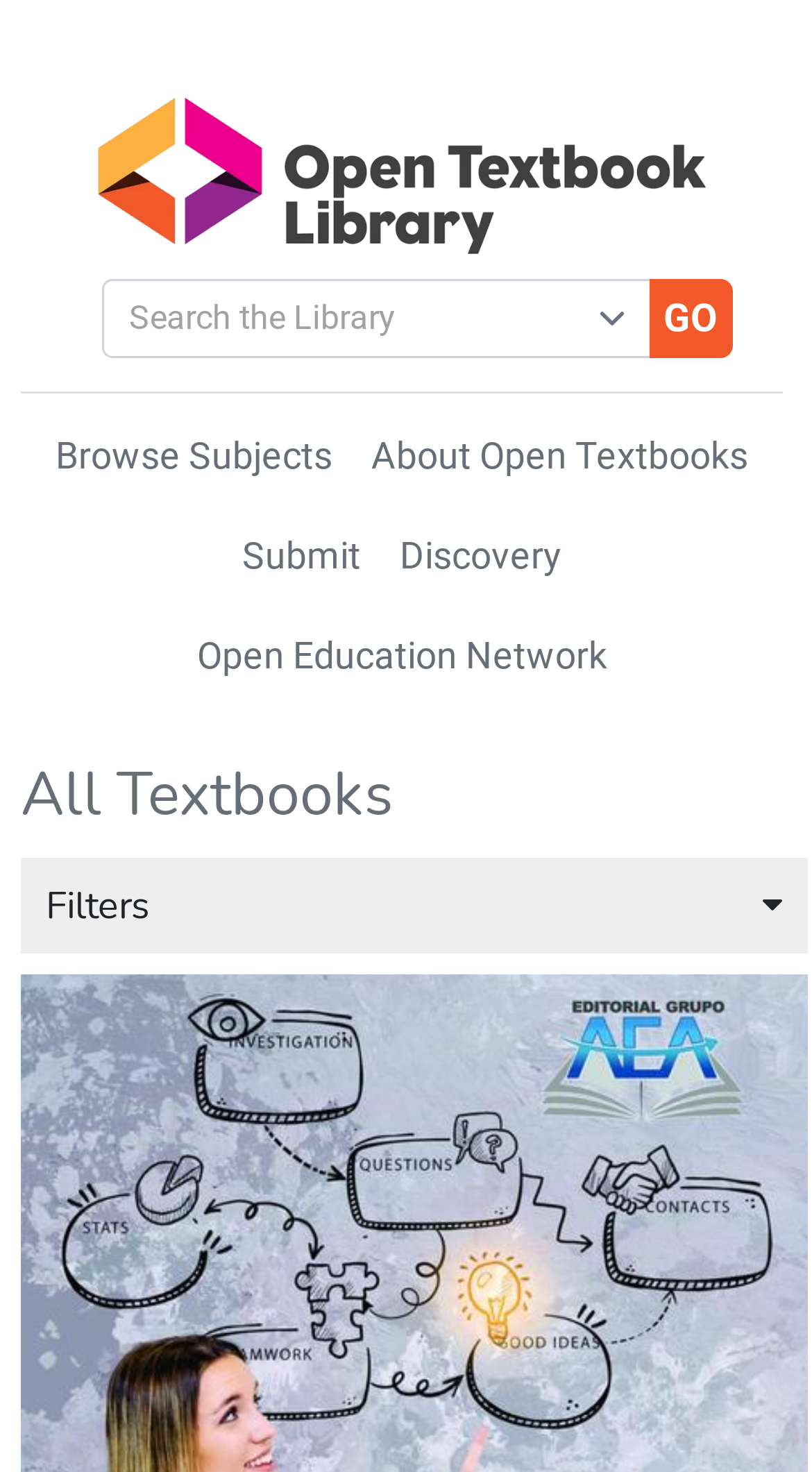What is the function of the 'Filters' button?
Analyze the image and deliver a detailed answer to the question.

The 'Filters' button is a generic element with an icon, indicating that it can be used to filter textbooks. When clicked, it may display a list of filters that users can apply to narrow down their search results.